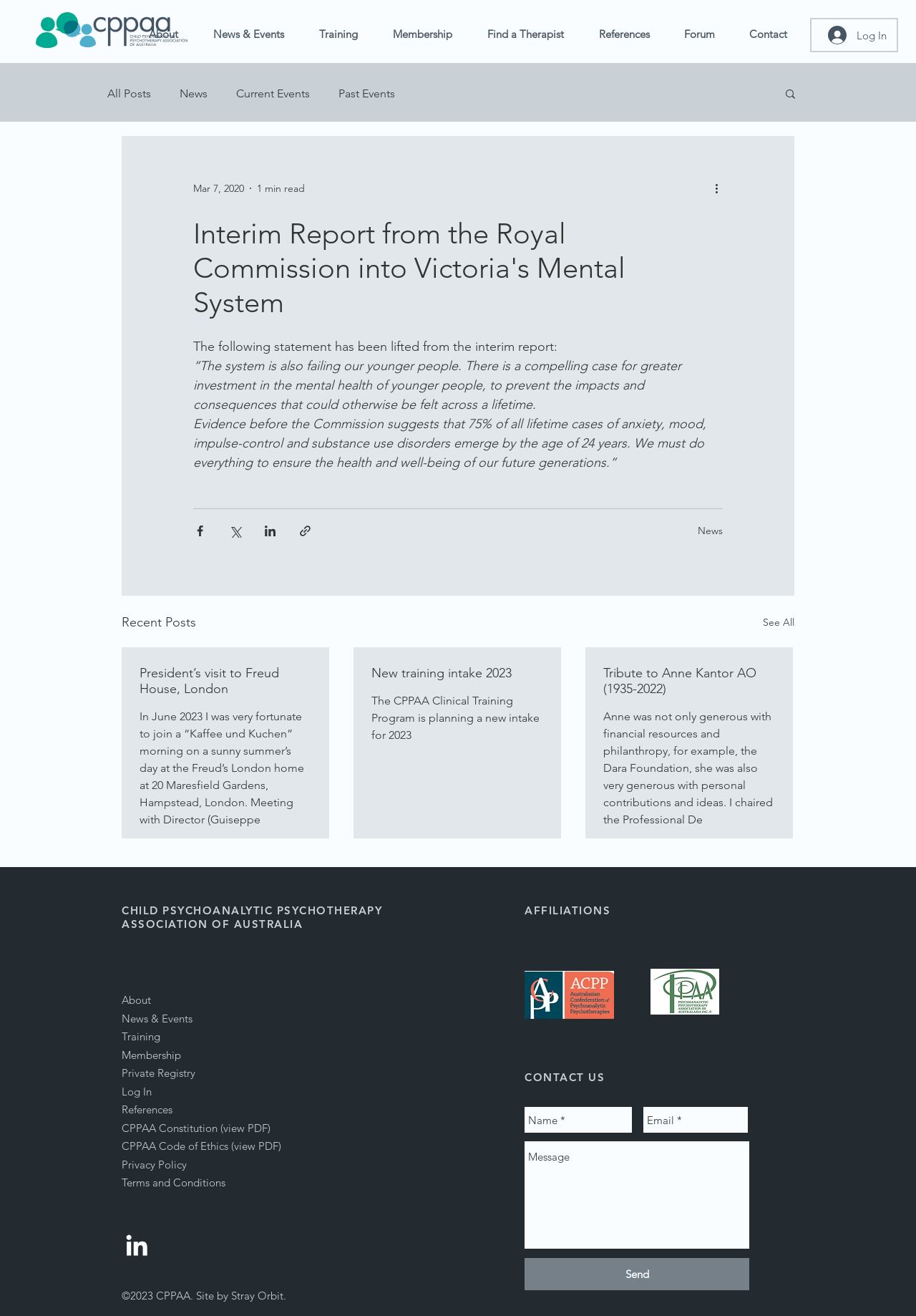Extract the bounding box coordinates for the UI element described as: "Forum".

[0.721, 0.013, 0.792, 0.04]